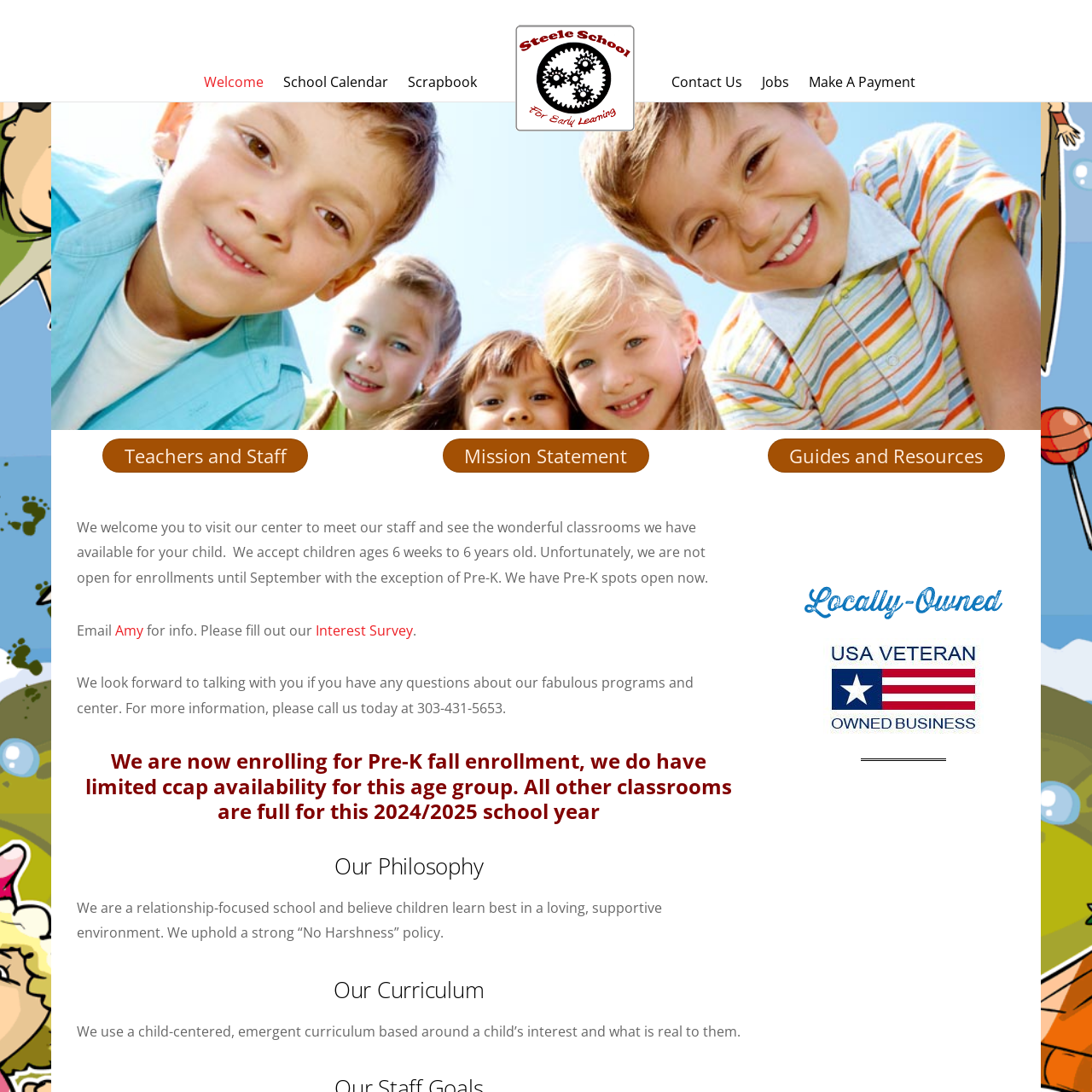Inspect the image surrounded by the red border and give a one-word or phrase answer to the question:
What is the purpose of the title?

To attract prospective families